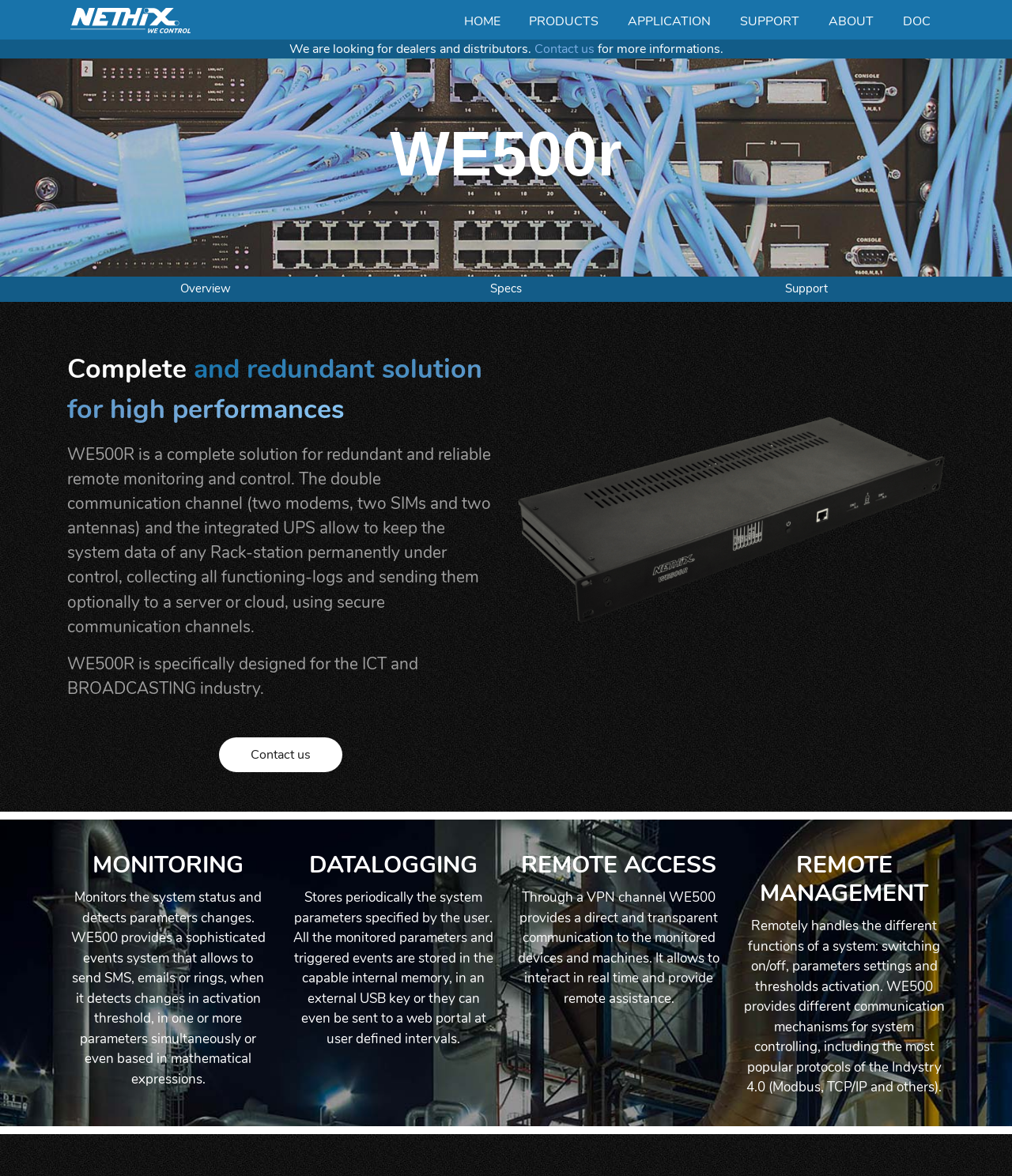Analyze the image and give a detailed response to the question:
What is the purpose of WE500R?

The purpose of WE500R can be inferred from the text description, which states that it is 'a complete solution for redundant and reliable remote monitoring and control' and provides features such as monitoring, datalogging, remote access, and remote management.